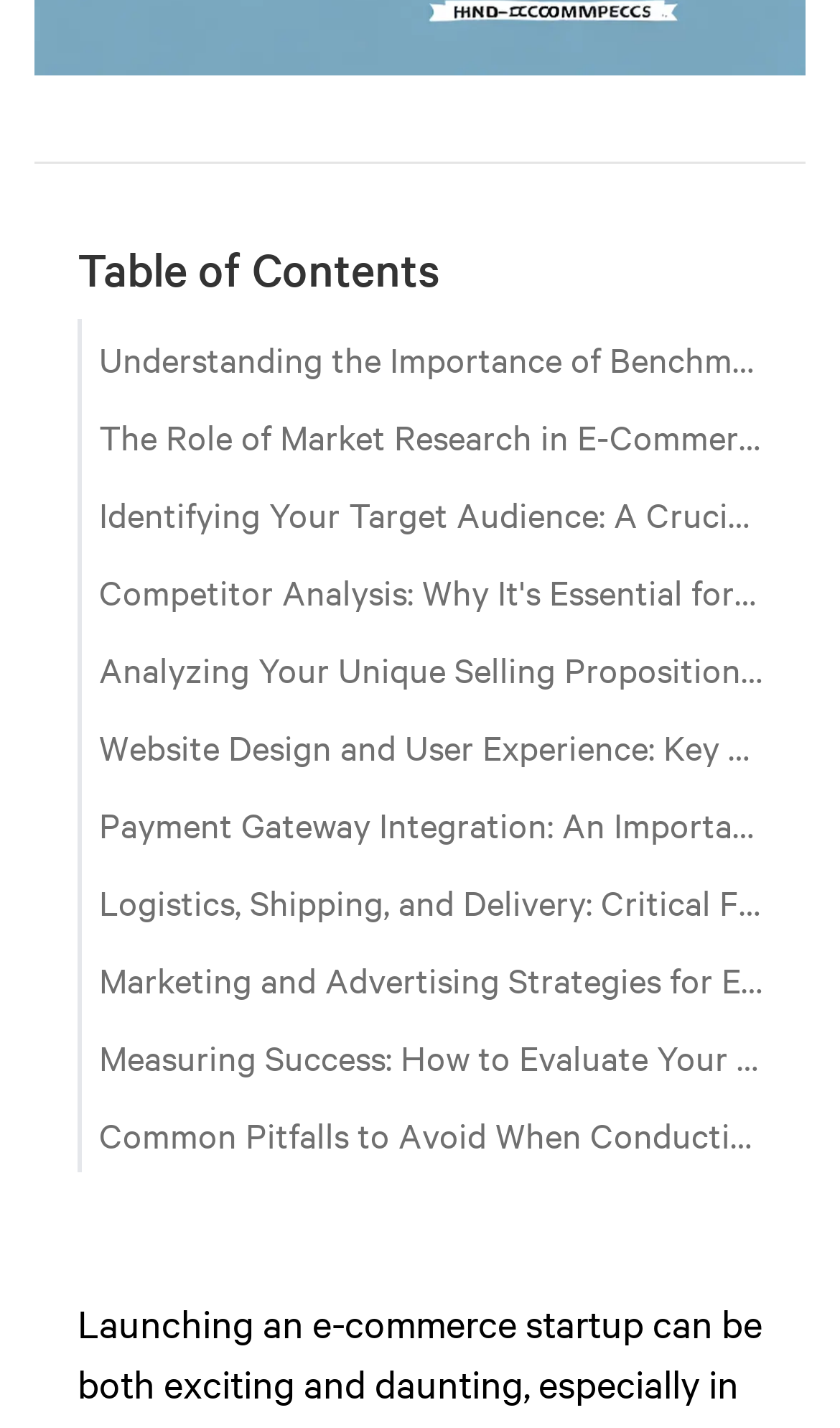Determine the bounding box coordinates of the clickable region to execute the instruction: "Explore the 'Identifying Your Target Audience: A Crucial Factor in E-Commerce Startup Benchmarking' topic". The coordinates should be four float numbers between 0 and 1, denoted as [left, top, right, bottom].

[0.092, 0.331, 0.908, 0.386]